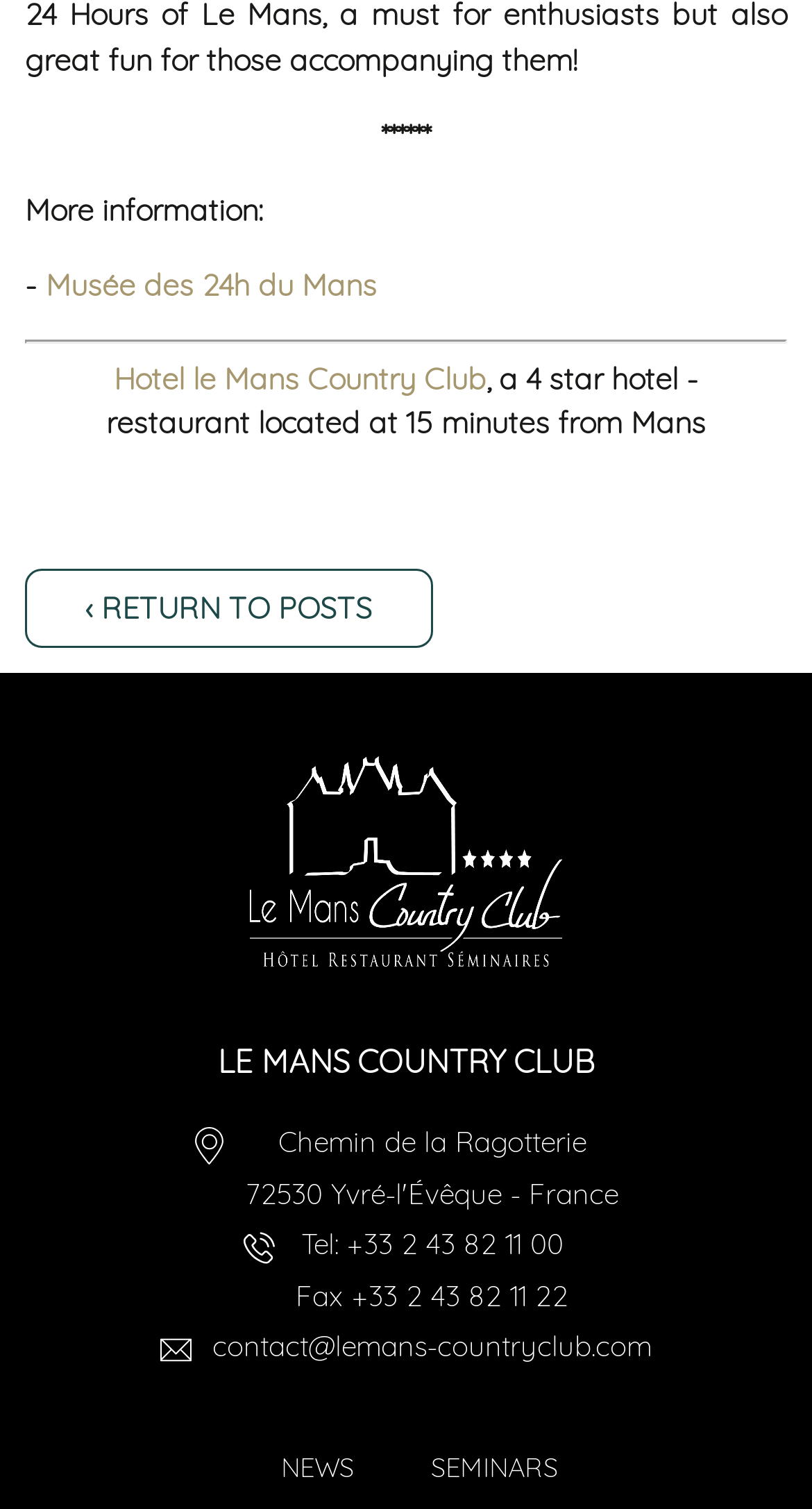Determine the bounding box coordinates of the region I should click to achieve the following instruction: "Email contact@lemans-countryclub.com". Ensure the bounding box coordinates are four float numbers between 0 and 1, i.e., [left, top, right, bottom].

[0.262, 0.88, 0.803, 0.903]